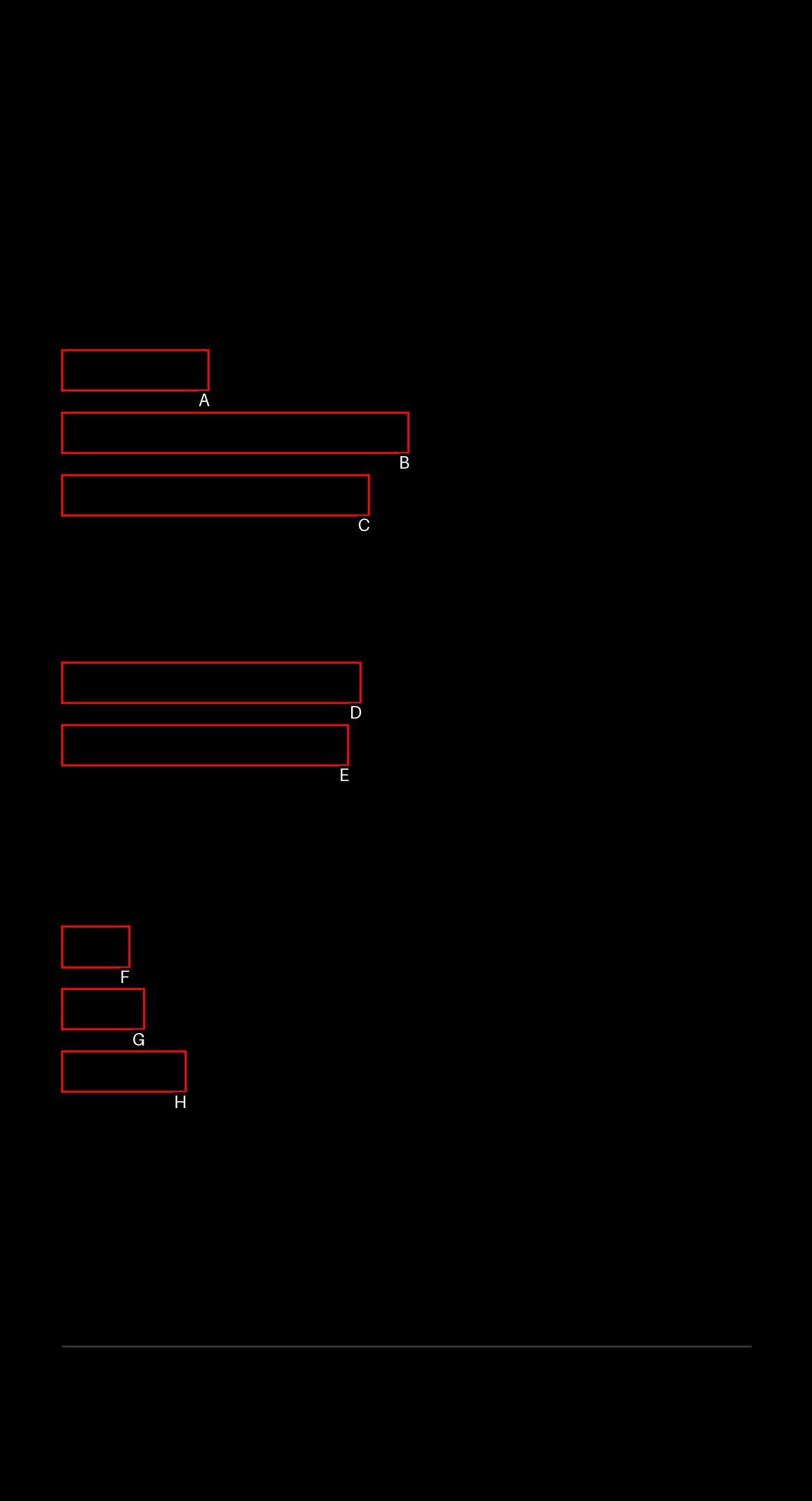To complete the task: Read the blog, select the appropriate UI element to click. Respond with the letter of the correct option from the given choices.

F